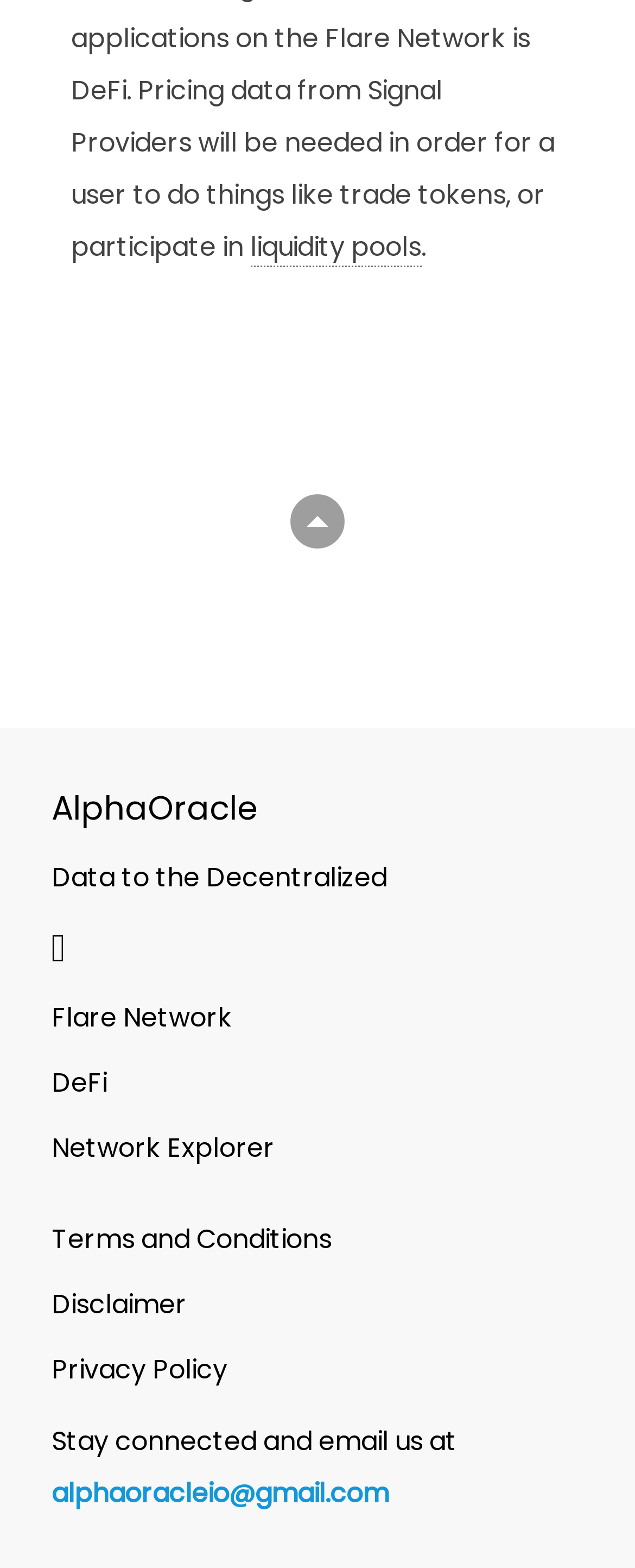What is the email address to contact the team?
Give a thorough and detailed response to the question.

The answer can be found by looking at the static text element at the bottom of the webpage, which contains the email address 'alphaoracleio@gmail.com'. This suggests that this is the email address to contact the team.